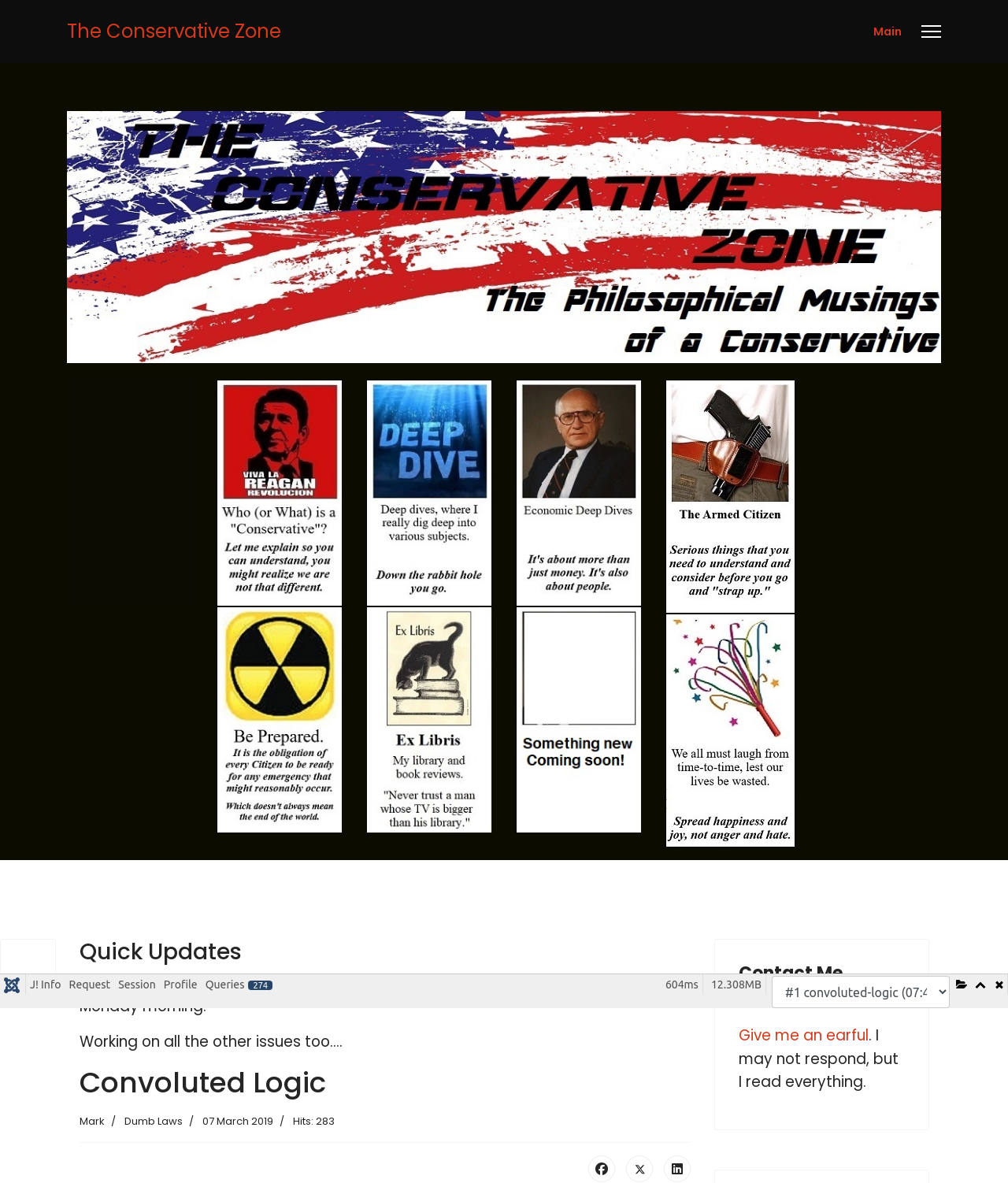Determine the bounding box coordinates of the clickable element to complete this instruction: "View Economic Deep Dives". Provide the coordinates in the format of four float numbers between 0 and 1, [left, top, right, bottom].

[0.512, 0.321, 0.637, 0.513]